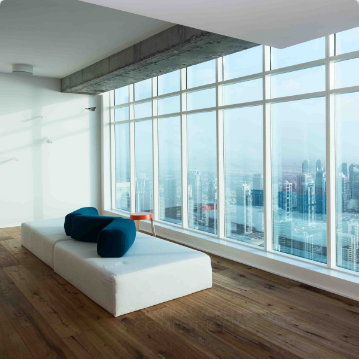Reply to the question with a brief word or phrase: What color is the stylish chair in the background?

Red